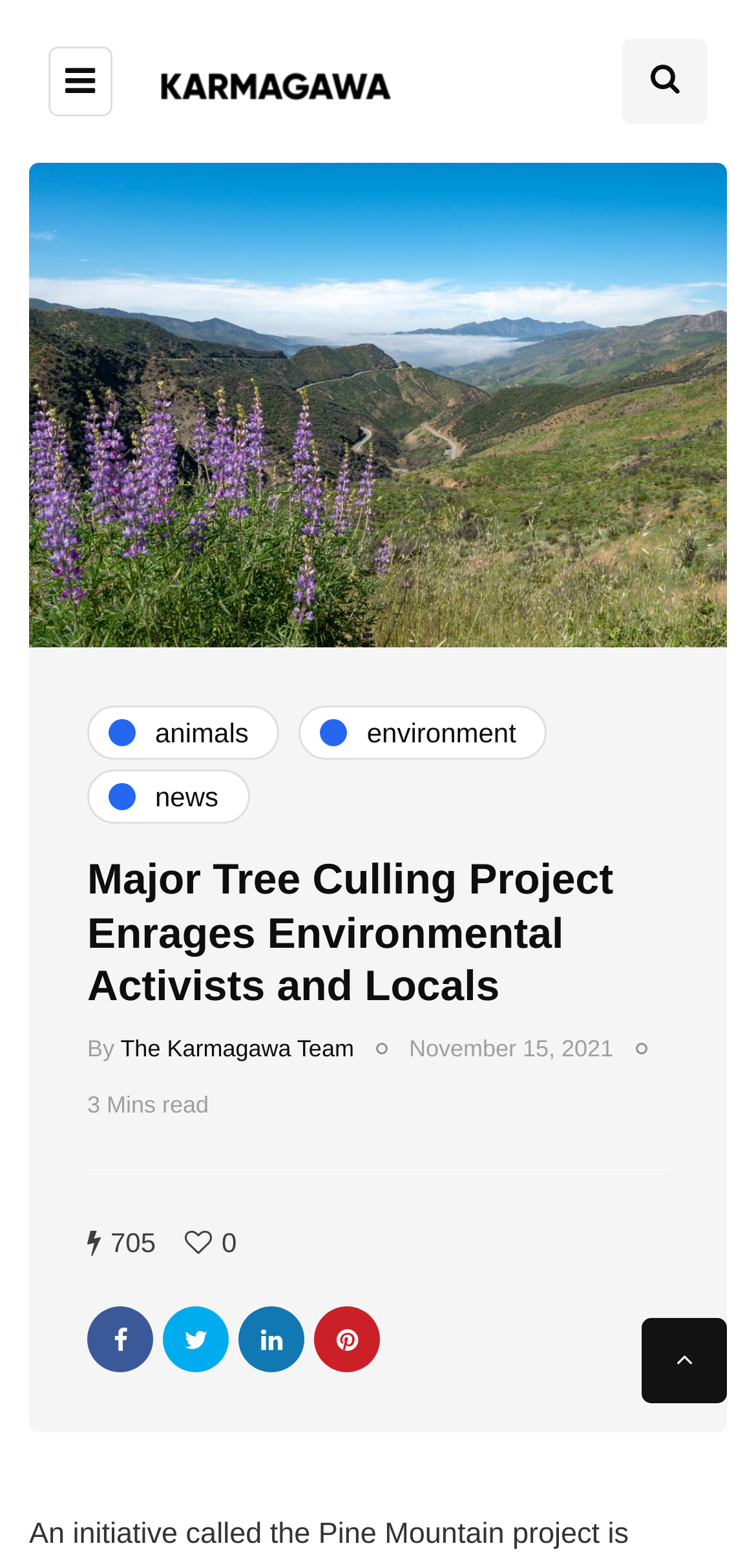Please find and provide the title of the webpage.

Major Tree Culling Project Enrages Environmental Activists and Locals